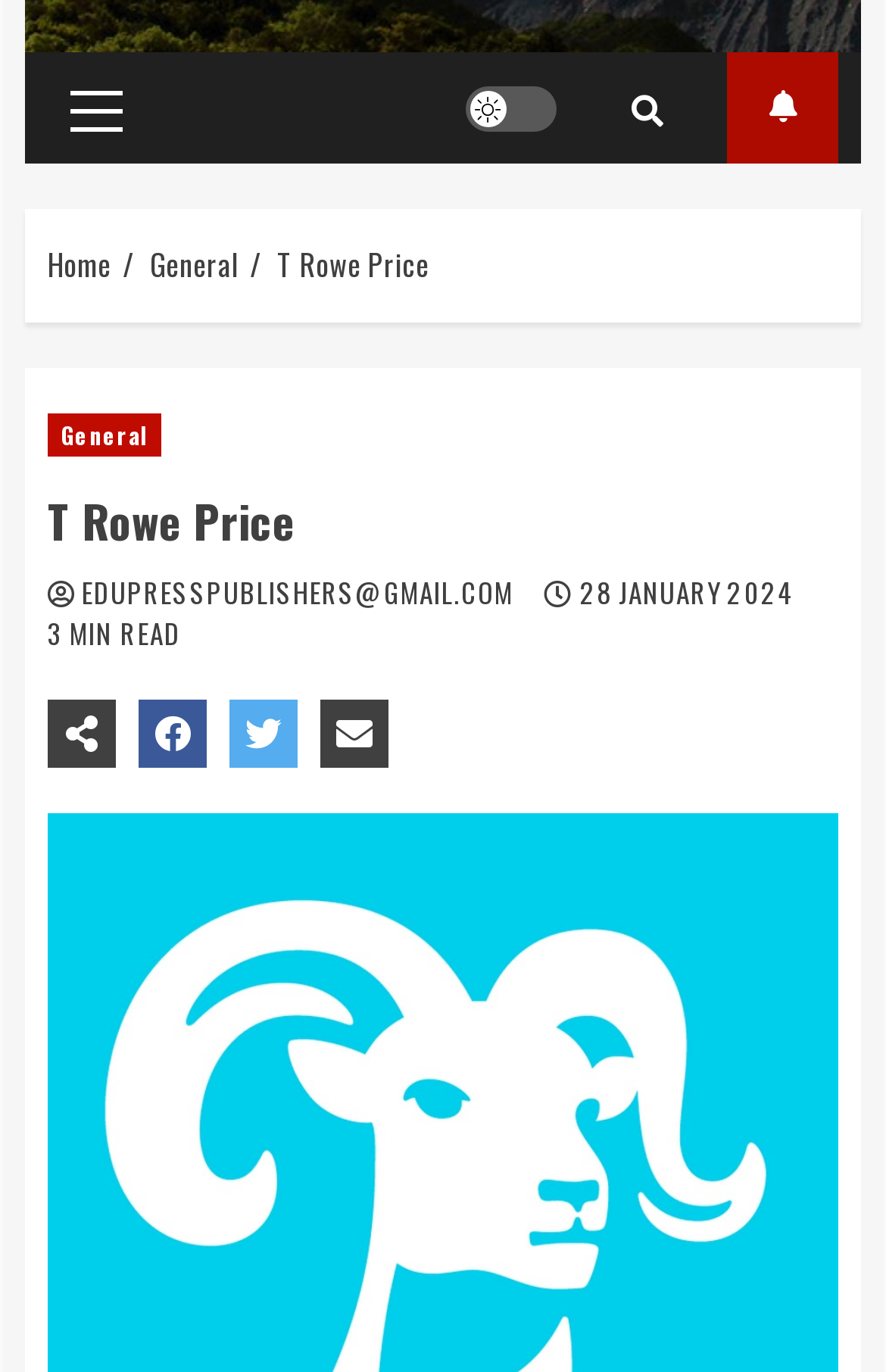Return the bounding box coordinates of the UI element that corresponds to this description: "edupresspublishers@gmail.com". The coordinates must be given as four float numbers in the range of 0 and 1, [left, top, right, bottom].

[0.092, 0.416, 0.588, 0.445]